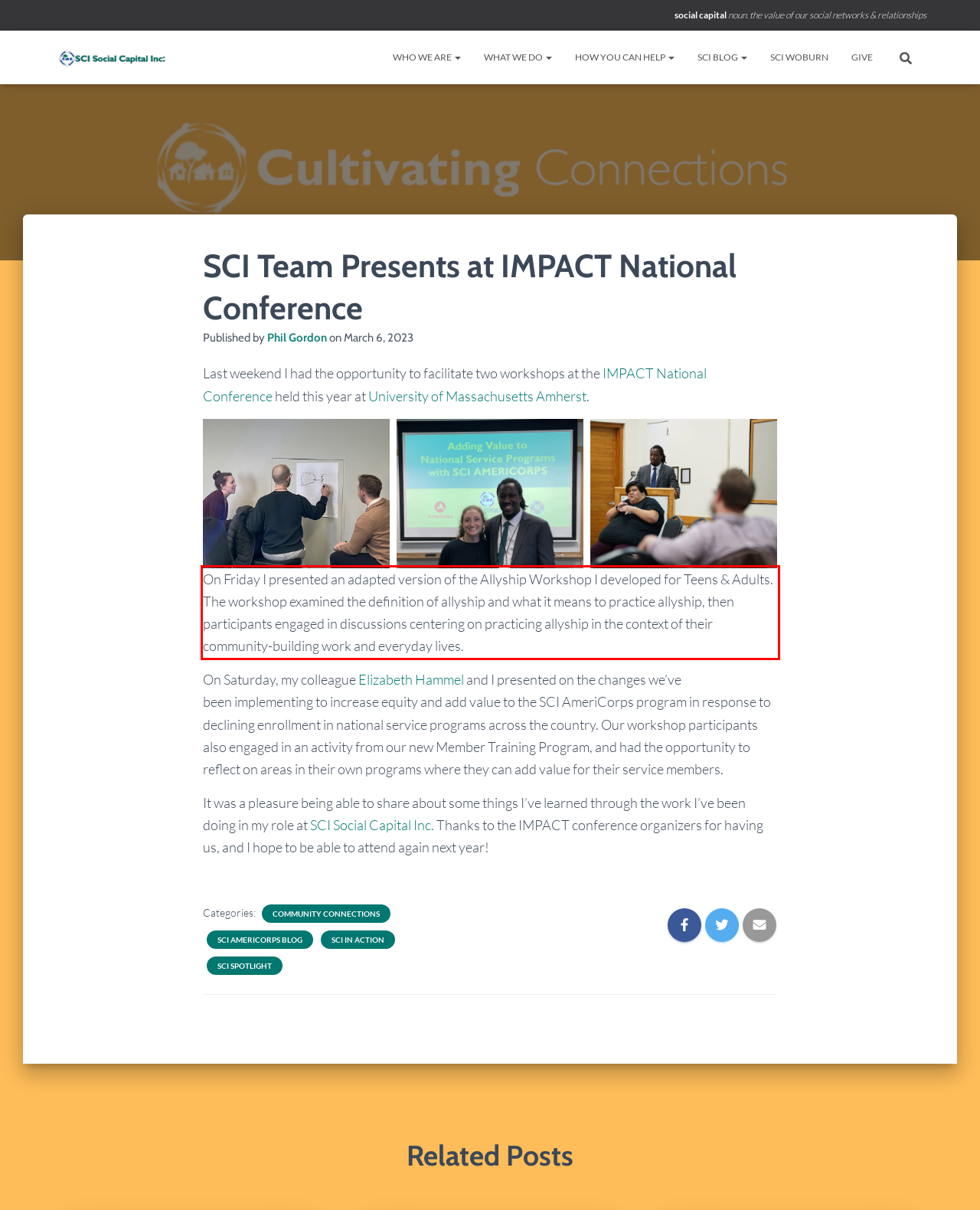From the given screenshot of a webpage, identify the red bounding box and extract the text content within it.

On Friday I presented an adapted version of the Allyship Workshop I developed for Teens & Adults. The workshop examined the definition of allyship and what it means to practice allyship, then participants engaged in discussions centering on practicing allyship in the context of their community-building work and everyday lives.